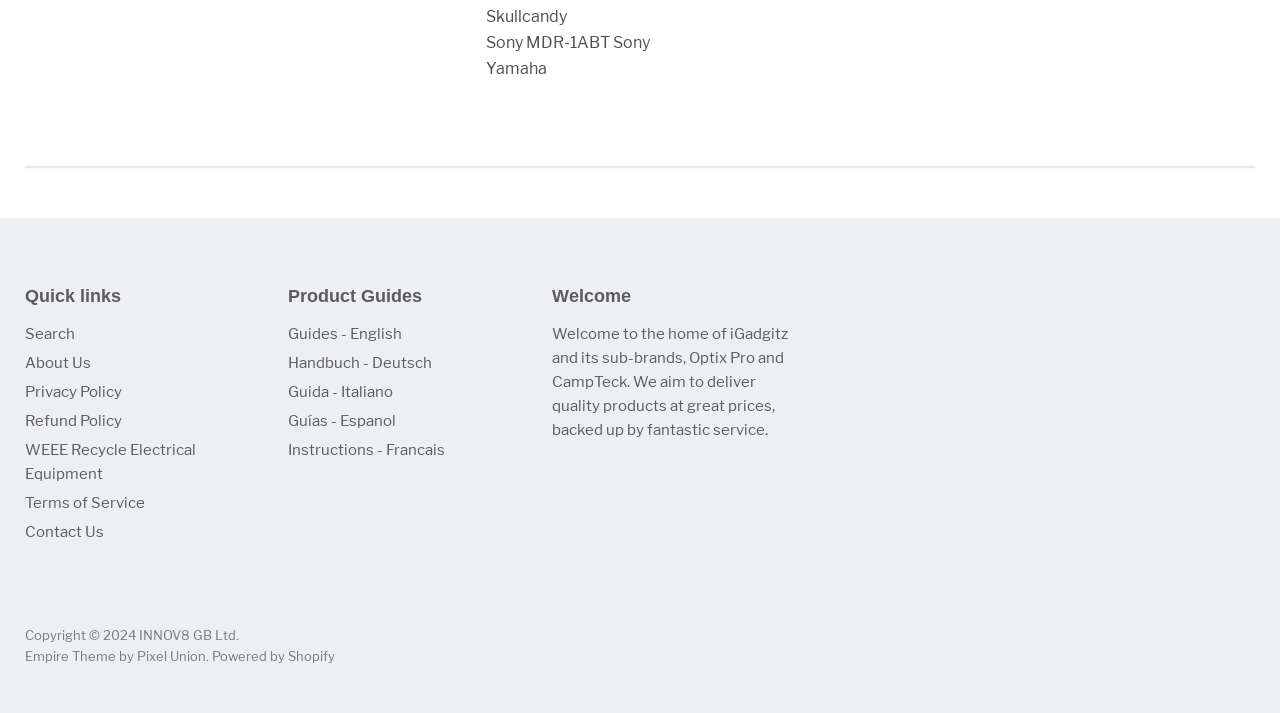Please mark the bounding box coordinates of the area that should be clicked to carry out the instruction: "Search".

[0.02, 0.456, 0.059, 0.482]